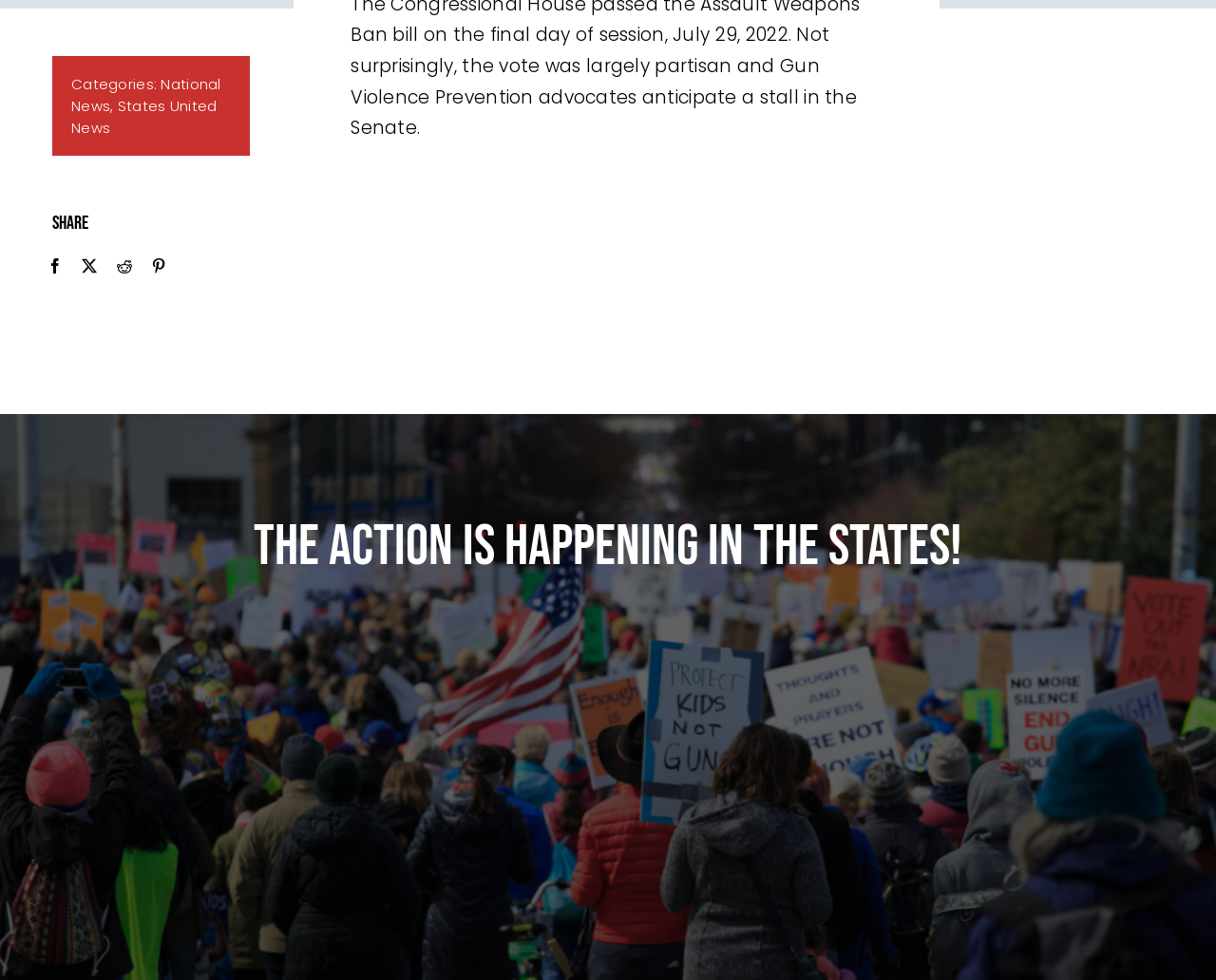Predict the bounding box of the UI element based on the description: "aria-label="X"". The coordinates should be four float numbers between 0 and 1, formatted as [left, top, right, bottom].

[0.06, 0.259, 0.088, 0.285]